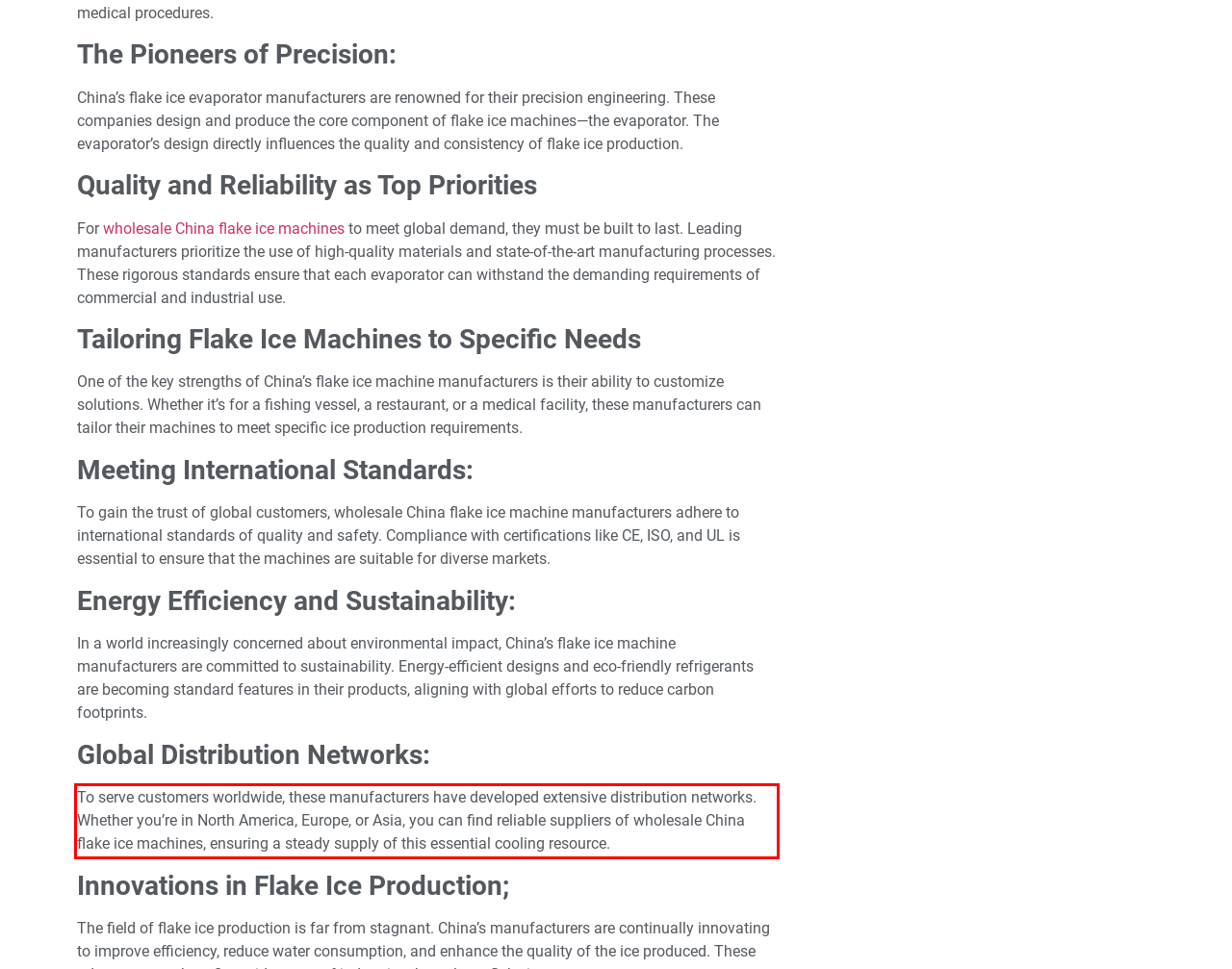Observe the screenshot of the webpage that includes a red rectangle bounding box. Conduct OCR on the content inside this red bounding box and generate the text.

To serve customers worldwide, these manufacturers have developed extensive distribution networks. Whether you’re in North America, Europe, or Asia, you can find reliable suppliers of wholesale China flake ice machines, ensuring a steady supply of this essential cooling resource.